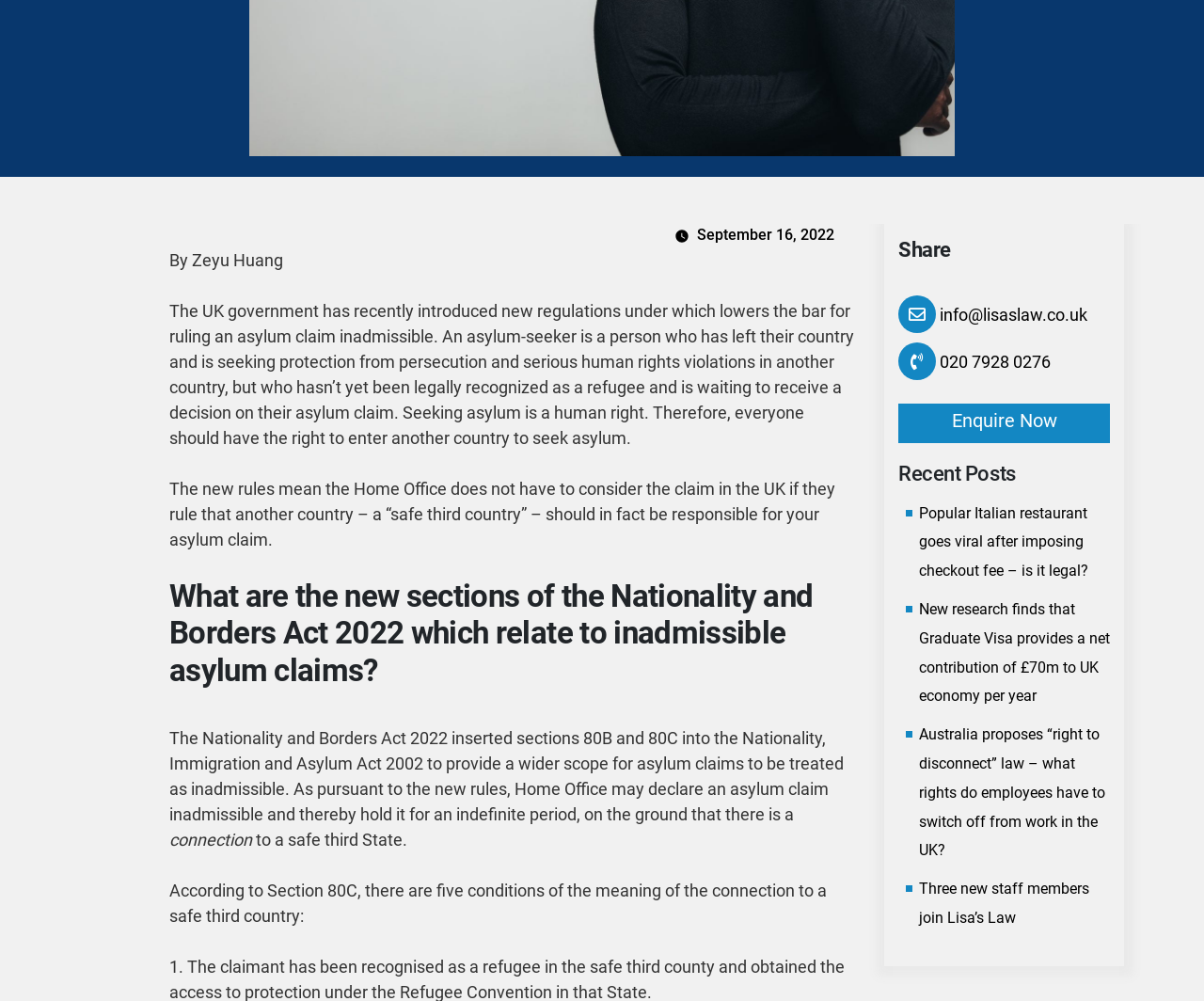Predict the bounding box coordinates of the UI element that matches this description: "September 16, 2022September 16, 2022". The coordinates should be in the format [left, top, right, bottom] with each value between 0 and 1.

[0.579, 0.225, 0.693, 0.243]